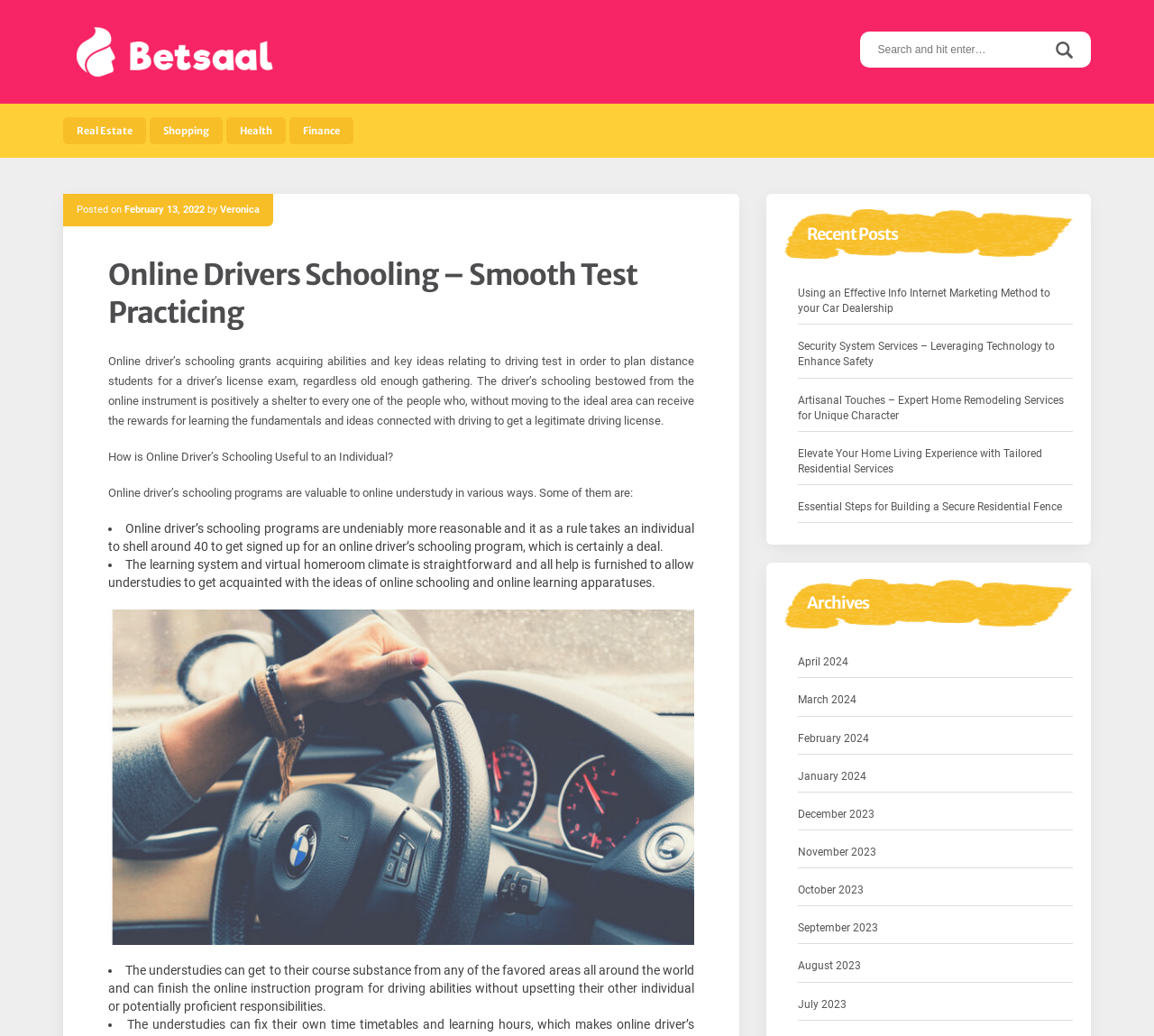Can you extract the primary headline text from the webpage?

Online Drivers Schooling – Smooth Test Practicing